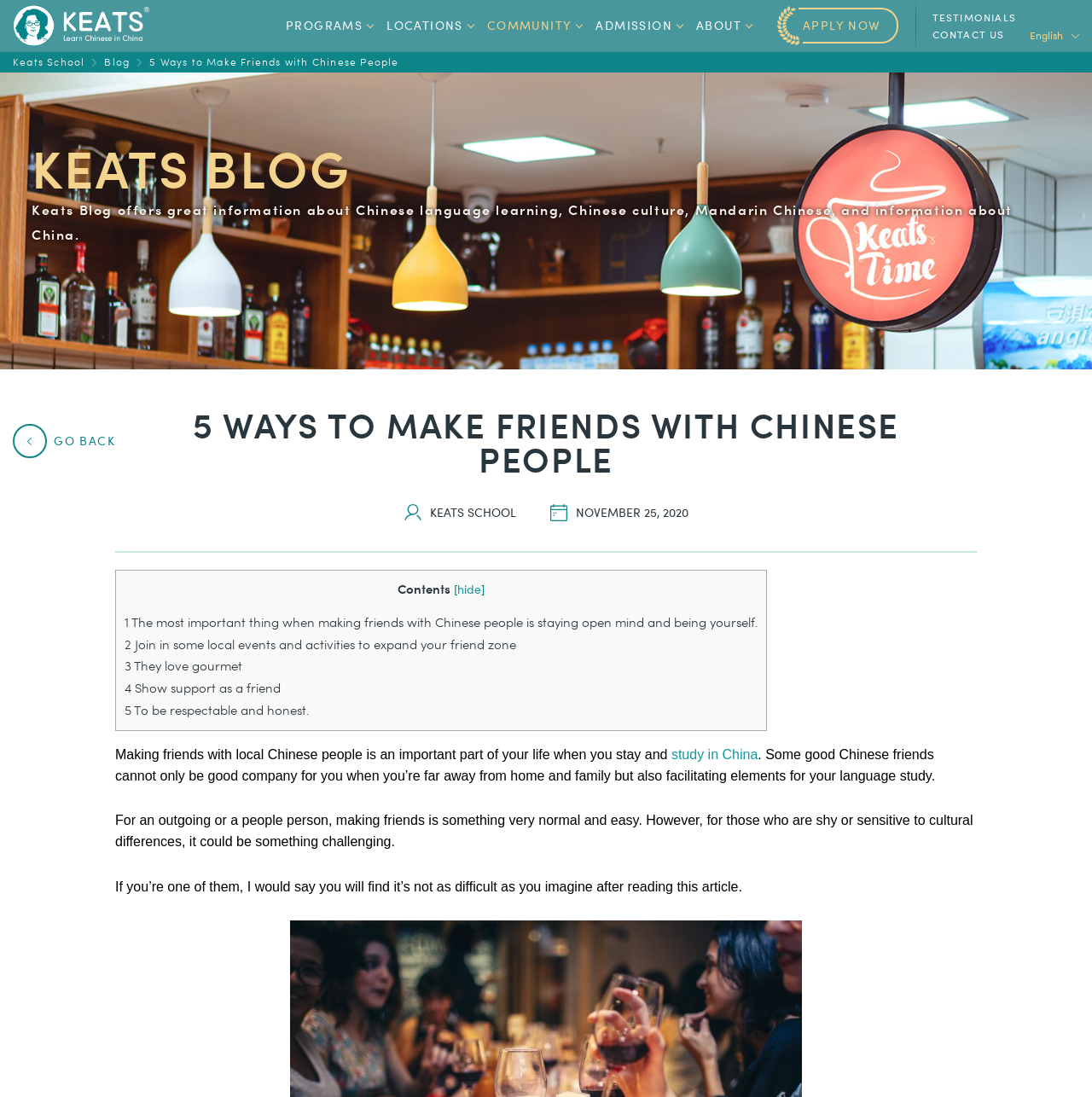What is the name of the school mentioned?
Refer to the screenshot and deliver a thorough answer to the question presented.

The name of the school can be found in the top-right corner of the webpage, where it says 'Keats School' in a static text format, and also in the content section of the webpage.